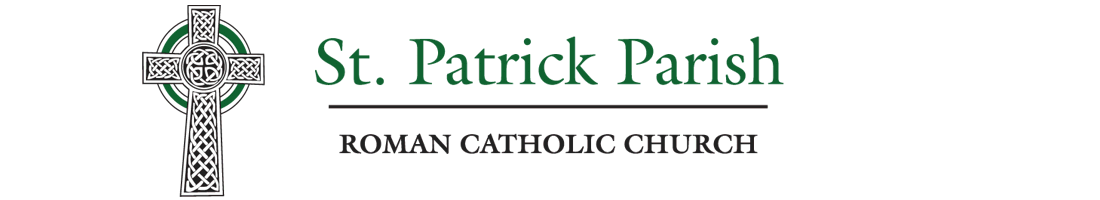What type of cross is featured in the logo?
Please provide a comprehensive answer to the question based on the webpage screenshot.

The caption highlights the prominent Celtic cross on the left side of the logo, which symbolizes the rich tradition and heritage of Irish Catholicism.